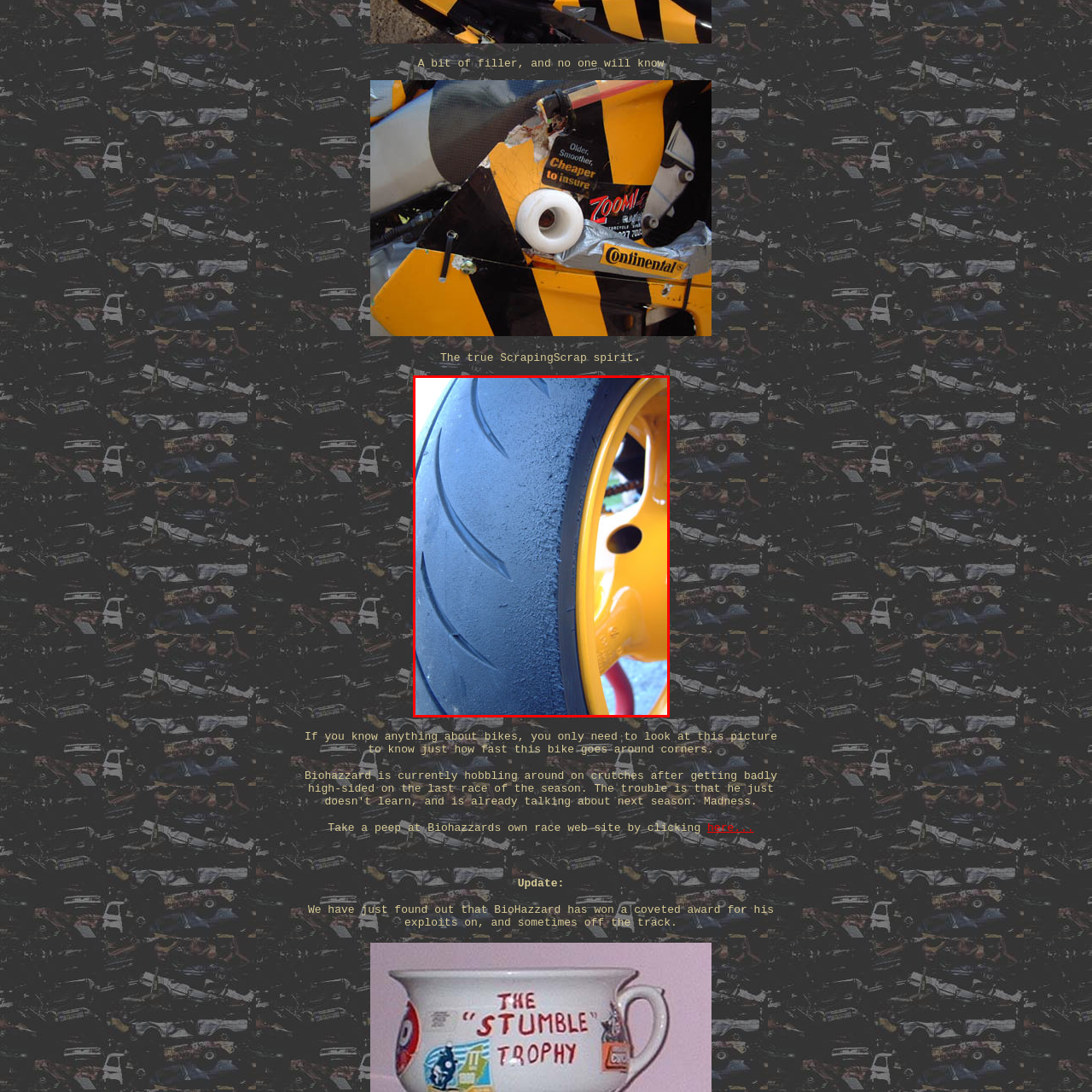Direct your attention to the area enclosed by the green rectangle and deliver a comprehensive answer to the subsequent question, using the image as your reference: 
What indicates previous use of the tire?

The worn edges on the motorcycle tire indicate that it has been previously used and has performed under various driving conditions. This wear and tear suggest that the tire has been subjected to stress and friction, which is typical in racing or sport riding.